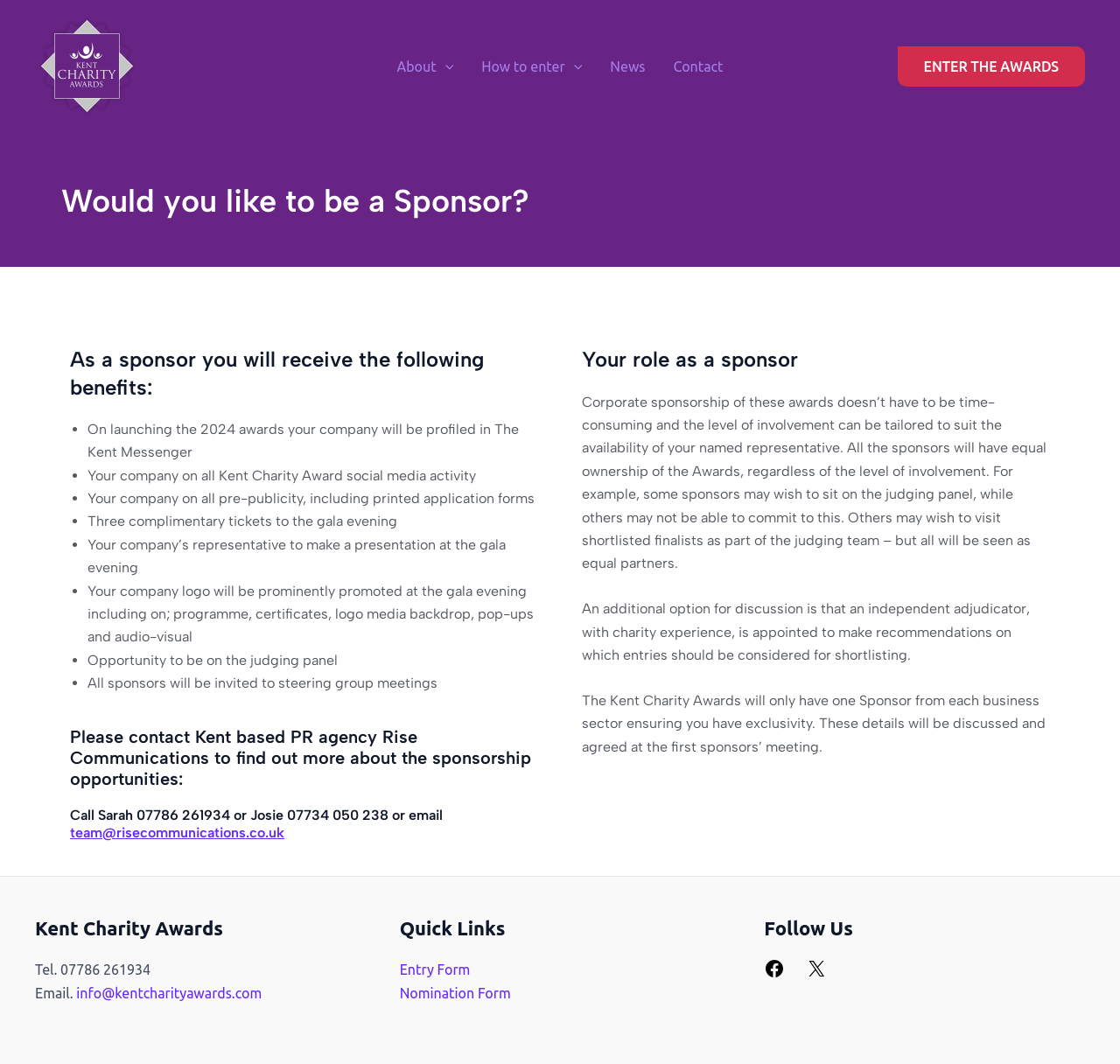Locate the bounding box coordinates of the element that should be clicked to fulfill the instruction: "Follow Kent Charity Awards on Facebook".

[0.682, 0.908, 0.701, 0.923]